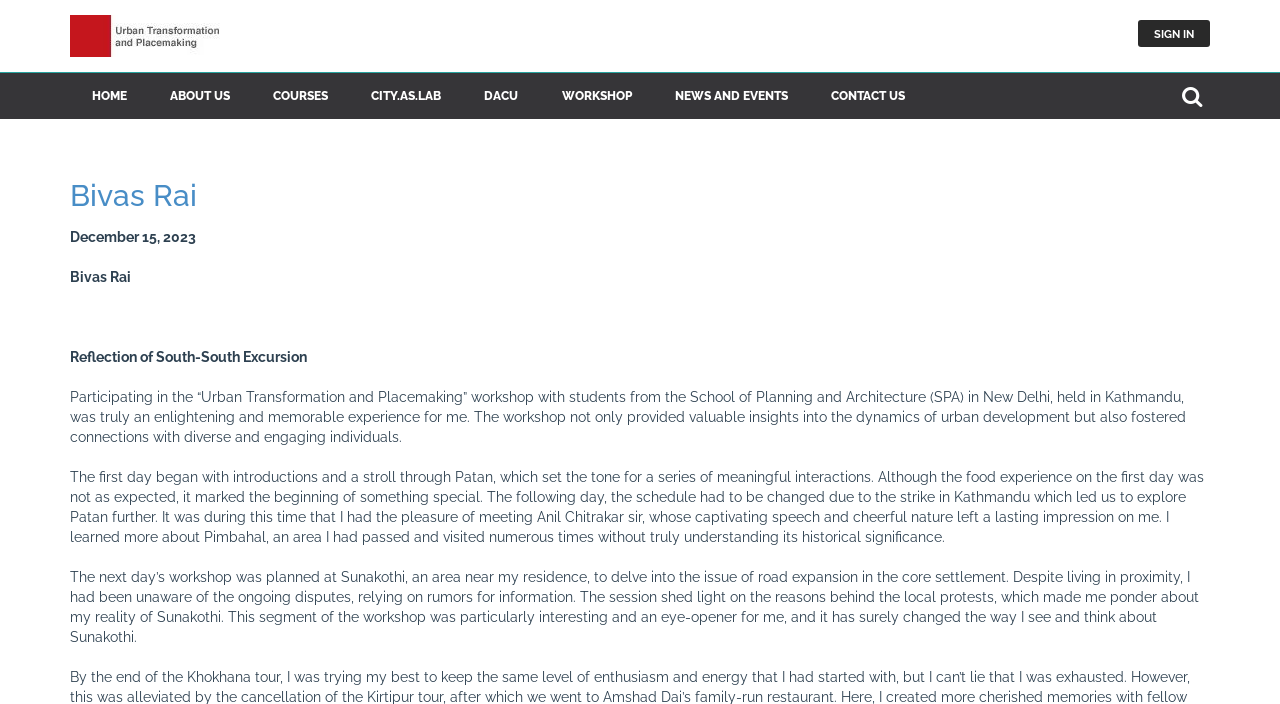Could you locate the bounding box coordinates for the section that should be clicked to accomplish this task: "Go to the 'HOME' page".

[0.055, 0.104, 0.116, 0.17]